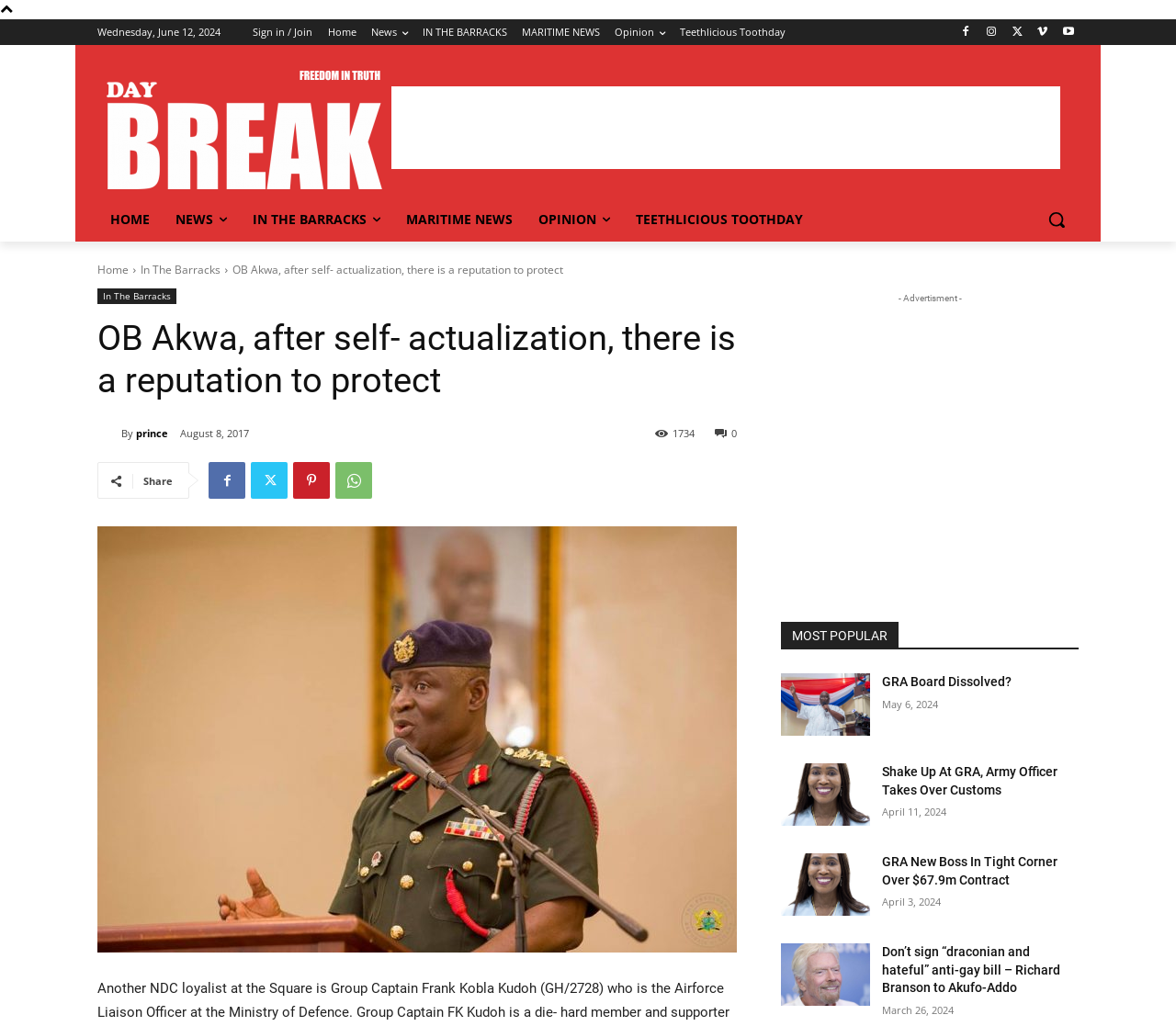Please provide a comprehensive response to the question below by analyzing the image: 
What is the primary activity of the website?

I found the primary activity of the website by looking at the content of the webpage, where I saw many news articles and links to news sections, indicating that the website is primarily a news website.